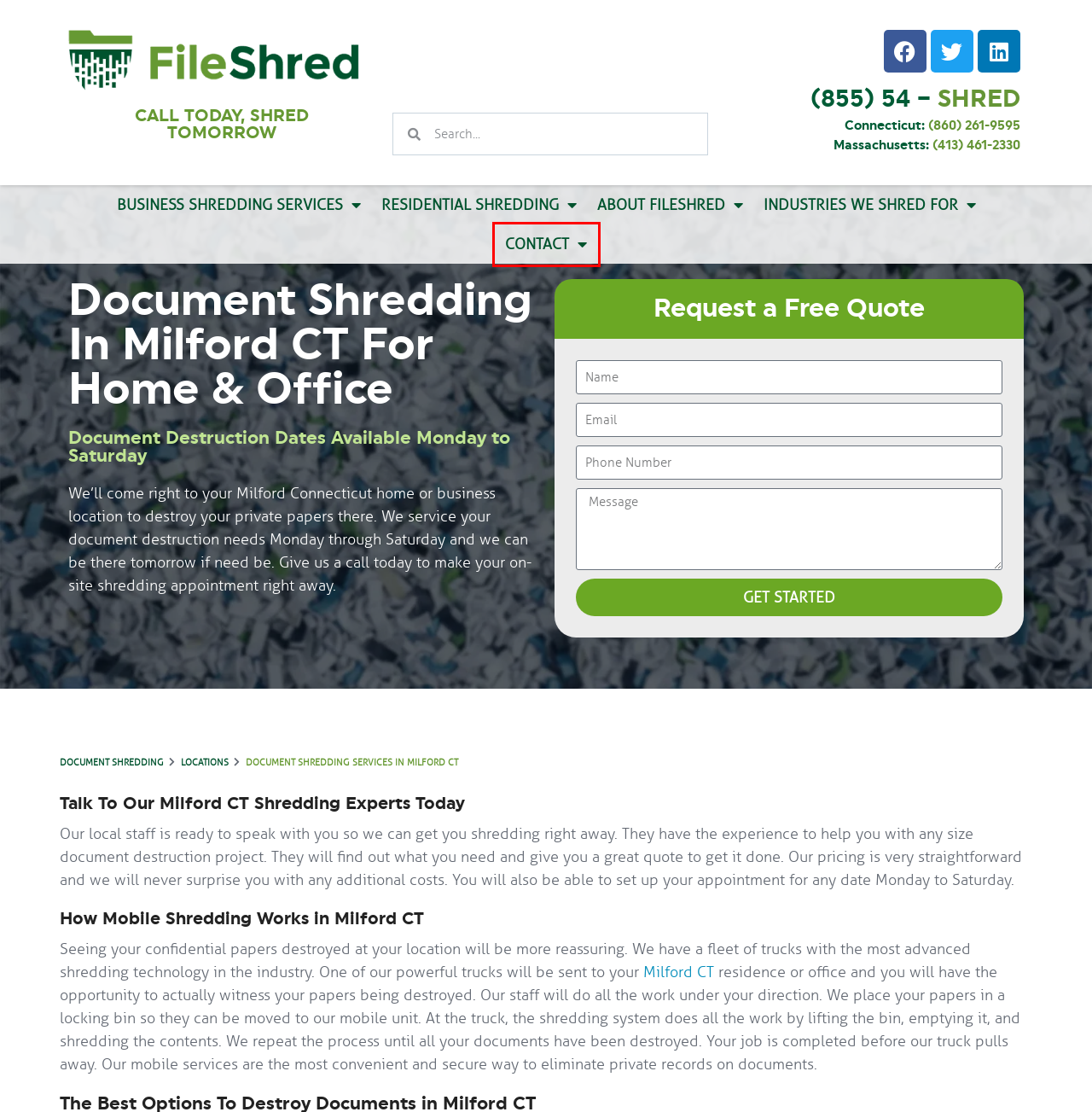You are provided with a screenshot of a webpage that has a red bounding box highlighting a UI element. Choose the most accurate webpage description that matches the new webpage after clicking the highlighted element. Here are your choices:
A. Industries We Shred For | FileShred
B. Shredding Services Near Me | FileShred
C. About FileShred: What We Do, How We Help | FileShred
D. milfordct |
E. Business & Commercial Shredding Services in CT | FileShred
F. On-site Paper Shredding Services in Connecticut
G. Residential Shredding in Connecticut : Secure Shredding At Home
H. Contact Us: Your Trusted Document Destruction Provider|FileShred

H